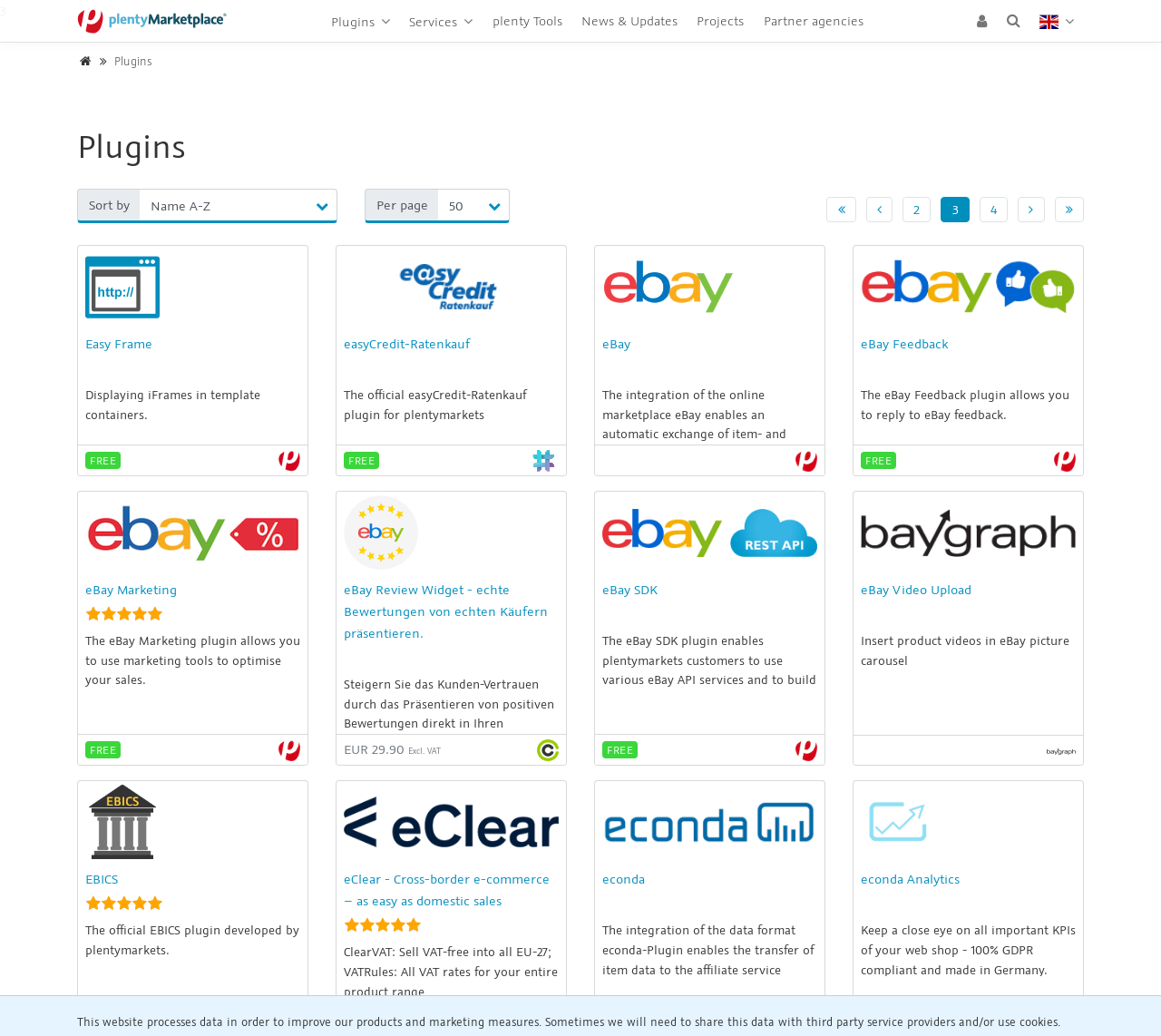Find the bounding box coordinates of the element you need to click on to perform this action: 'Click on the 'eBay' link'. The coordinates should be represented by four float values between 0 and 1, in the format [left, top, right, bottom].

[0.519, 0.267, 0.633, 0.283]